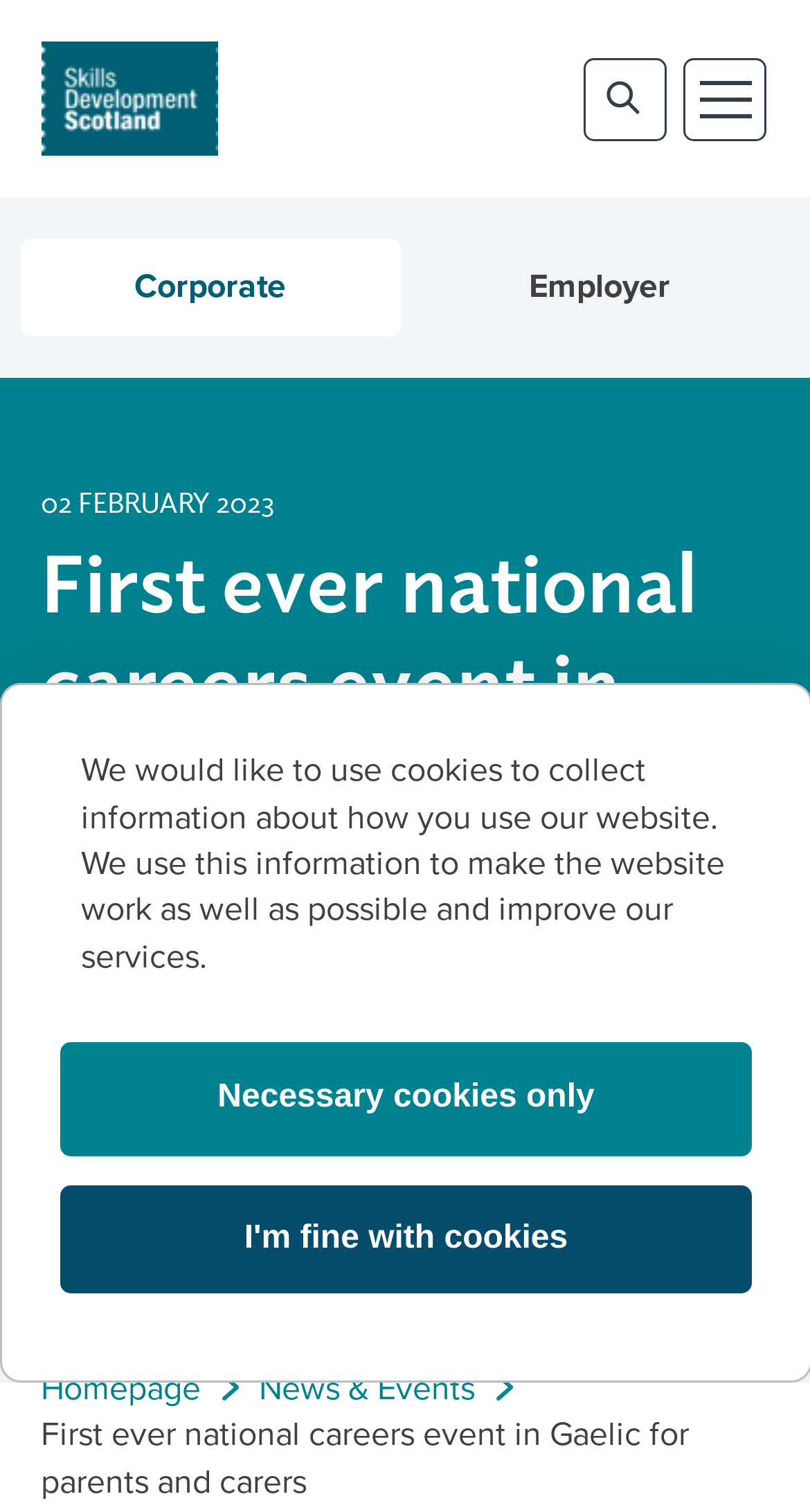Answer the following inquiry with a single word or phrase:
What is the purpose of the button at the top right corner?

Toggle site search